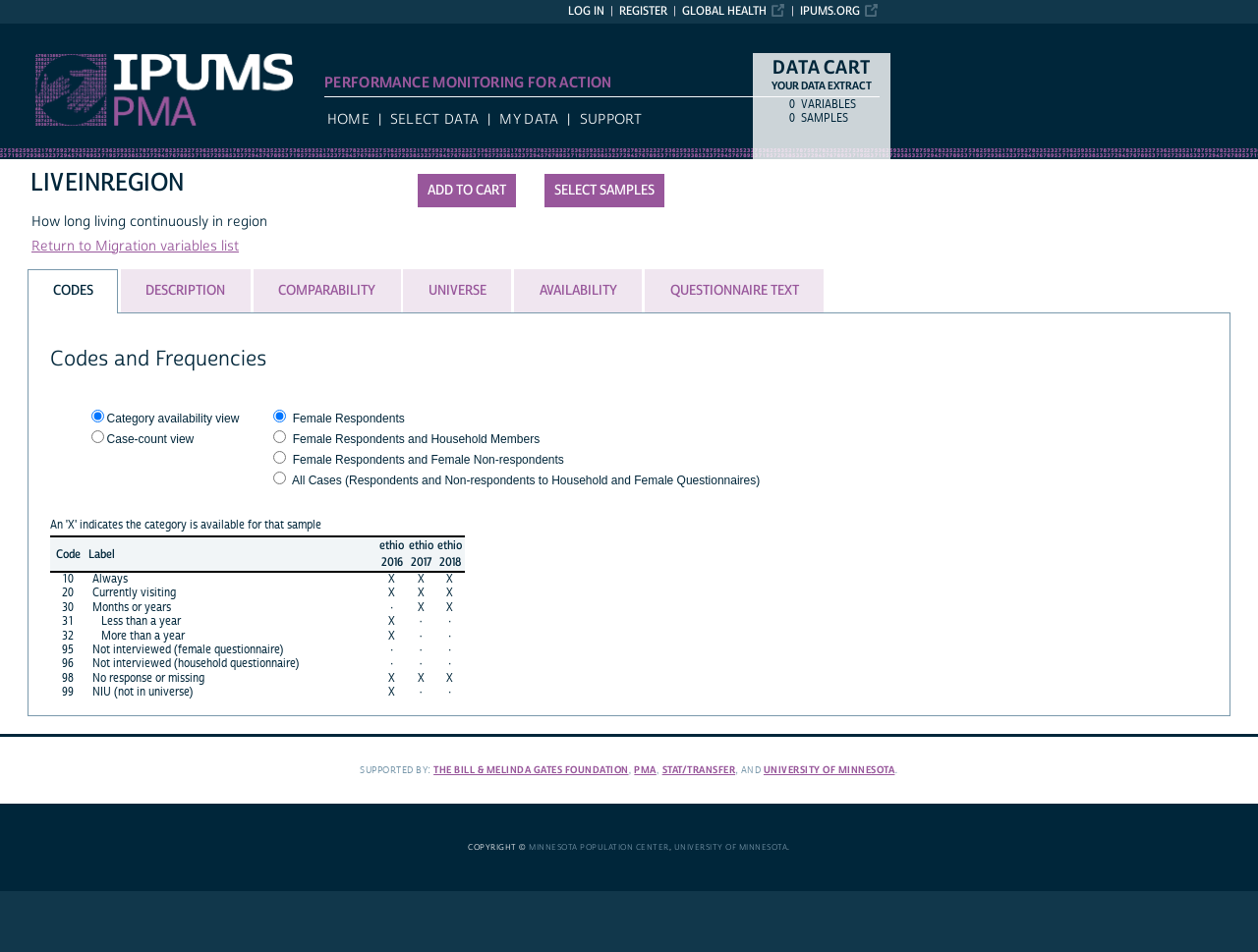What are the options for viewing the codes and frequencies?
Could you answer the question with a detailed and thorough explanation?

The options for viewing the codes and frequencies can be found in the 'CODES' tab, where there are two radio buttons: 'Category availability view' and 'Case-count view'.